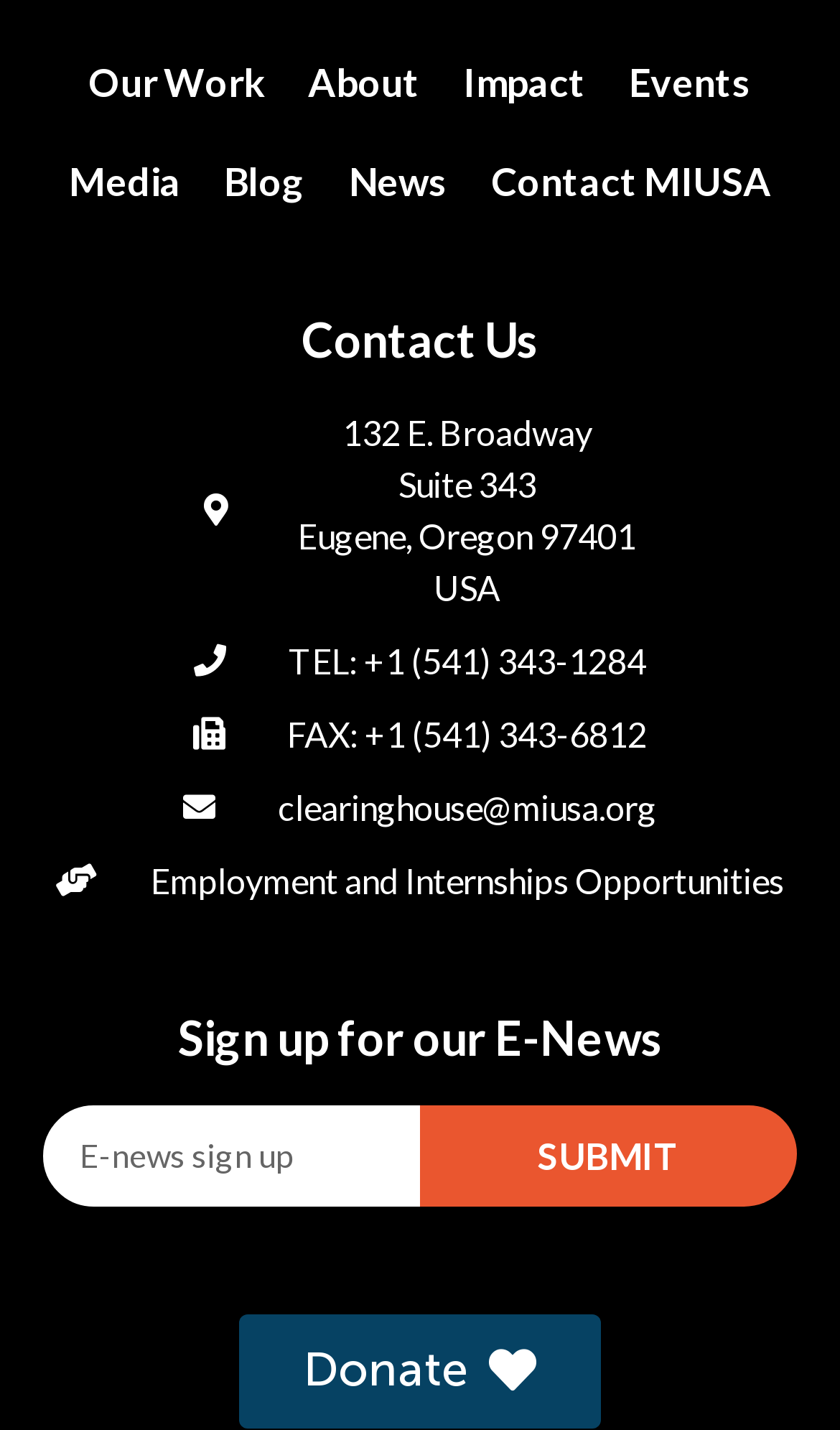Find the bounding box coordinates of the element to click in order to complete this instruction: "Enter email address for E-news sign up". The bounding box coordinates must be four float numbers between 0 and 1, denoted as [left, top, right, bottom].

[0.051, 0.772, 0.5, 0.843]